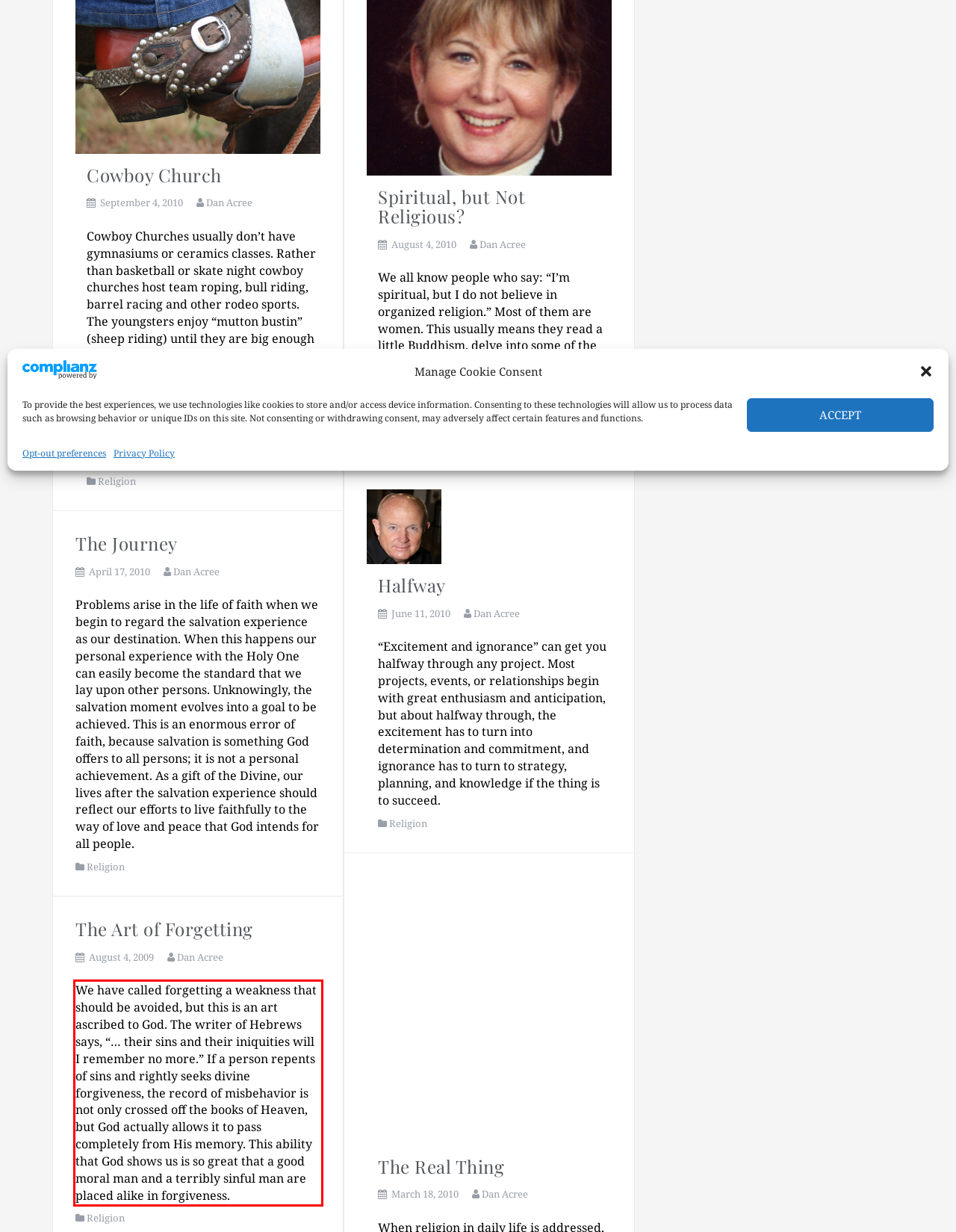The screenshot provided shows a webpage with a red bounding box. Apply OCR to the text within this red bounding box and provide the extracted content.

We have called forgetting a weakness that should be avoided, but this is an art ascribed to God. The writer of Hebrews says, “… their sins and their iniquities will I remember no more.” If a person repents of sins and rightly seeks divine forgiveness, the record of misbehavior is not only crossed off the books of Heaven, but God actually allows it to pass completely from His memory. This ability that God shows us is so great that a good moral man and a terribly sinful man are placed alike in forgiveness.